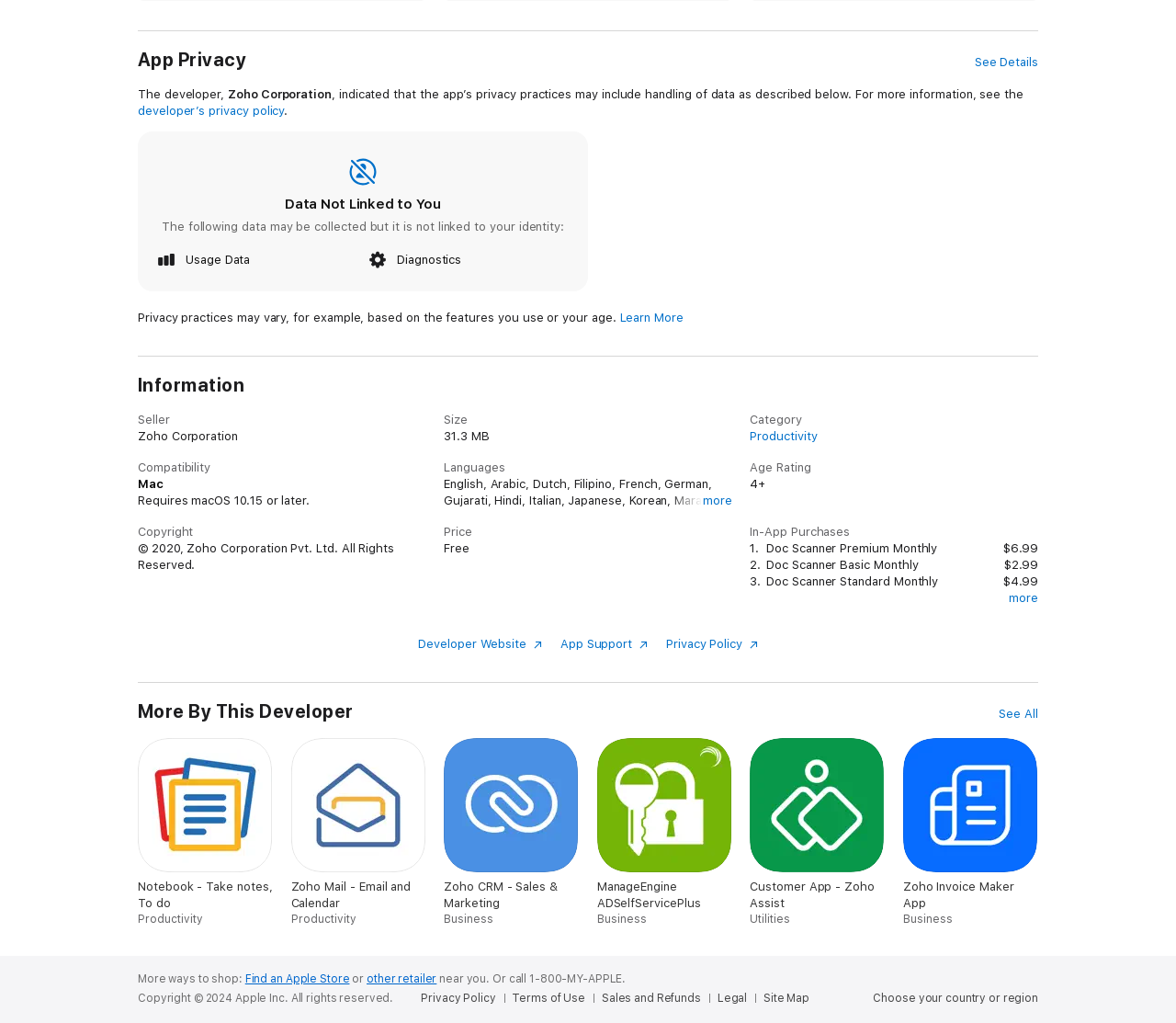Using the provided description See Details, find the bounding box coordinates for the UI element. Provide the coordinates in (top-left x, top-left y, bottom-right x, bottom-right y) format, ensuring all values are between 0 and 1.

[0.829, 0.053, 0.883, 0.069]